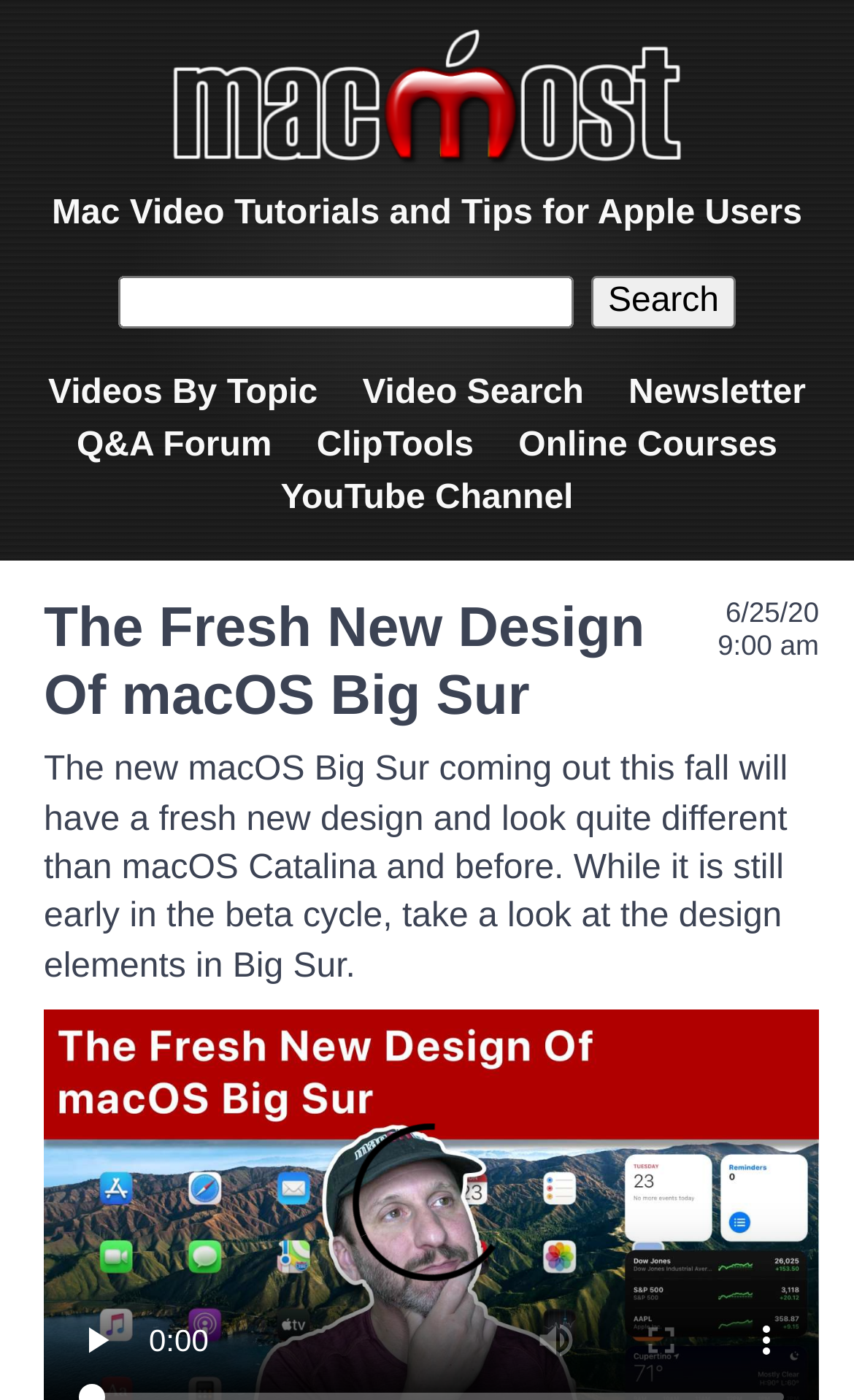Using the given element description, provide the bounding box coordinates (top-left x, top-left y, bottom-right x, bottom-right y) for the corresponding UI element in the screenshot: alt="MacMost"

[0.192, 0.105, 0.808, 0.131]